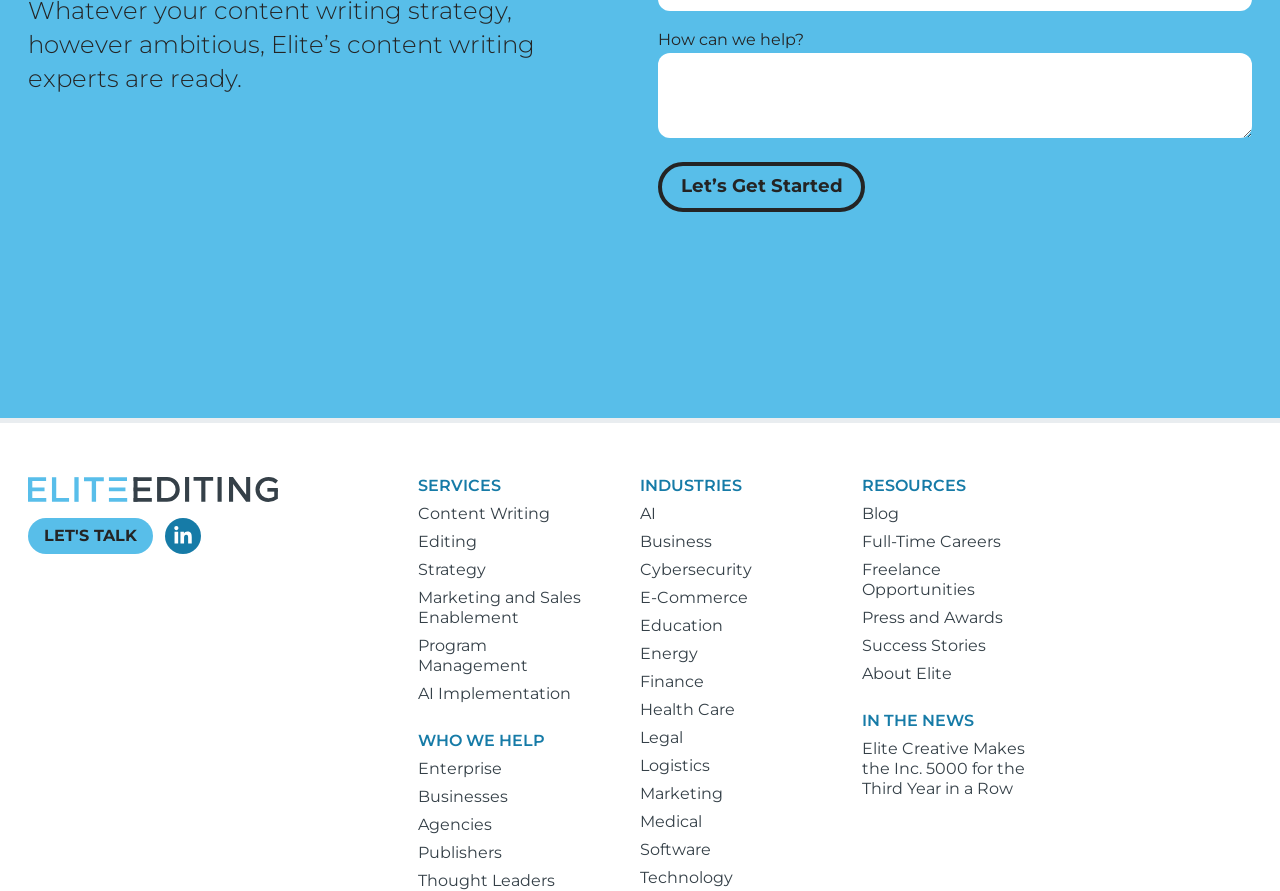Please determine the bounding box coordinates of the element to click on in order to accomplish the following task: "Read about the author". Ensure the coordinates are four float numbers ranging from 0 to 1, i.e., [left, top, right, bottom].

None